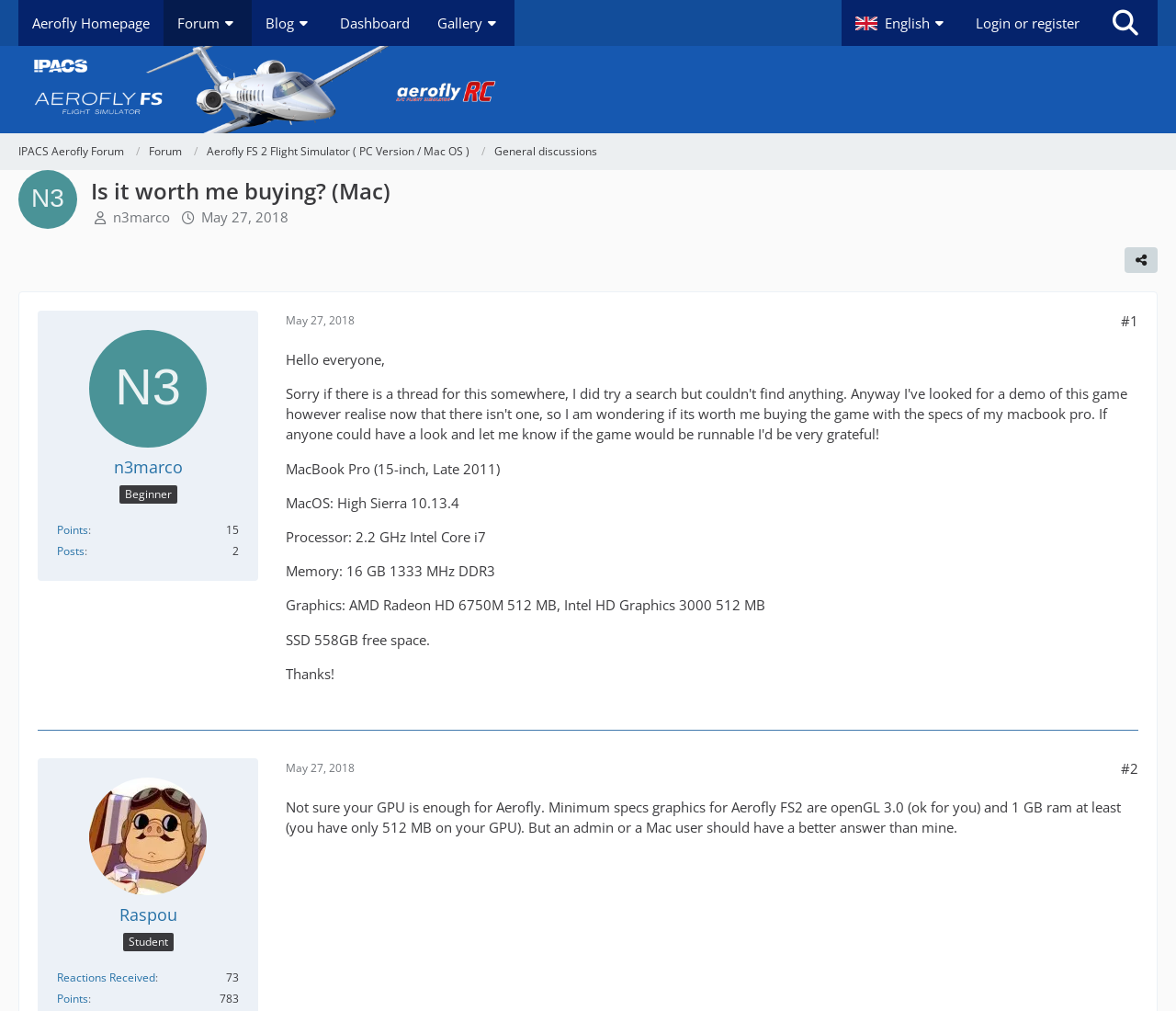Identify the bounding box for the given UI element using the description provided. Coordinates should be in the format (top-left x, top-left y, bottom-right x, bottom-right y) and must be between 0 and 1. Here is the description: Media

None